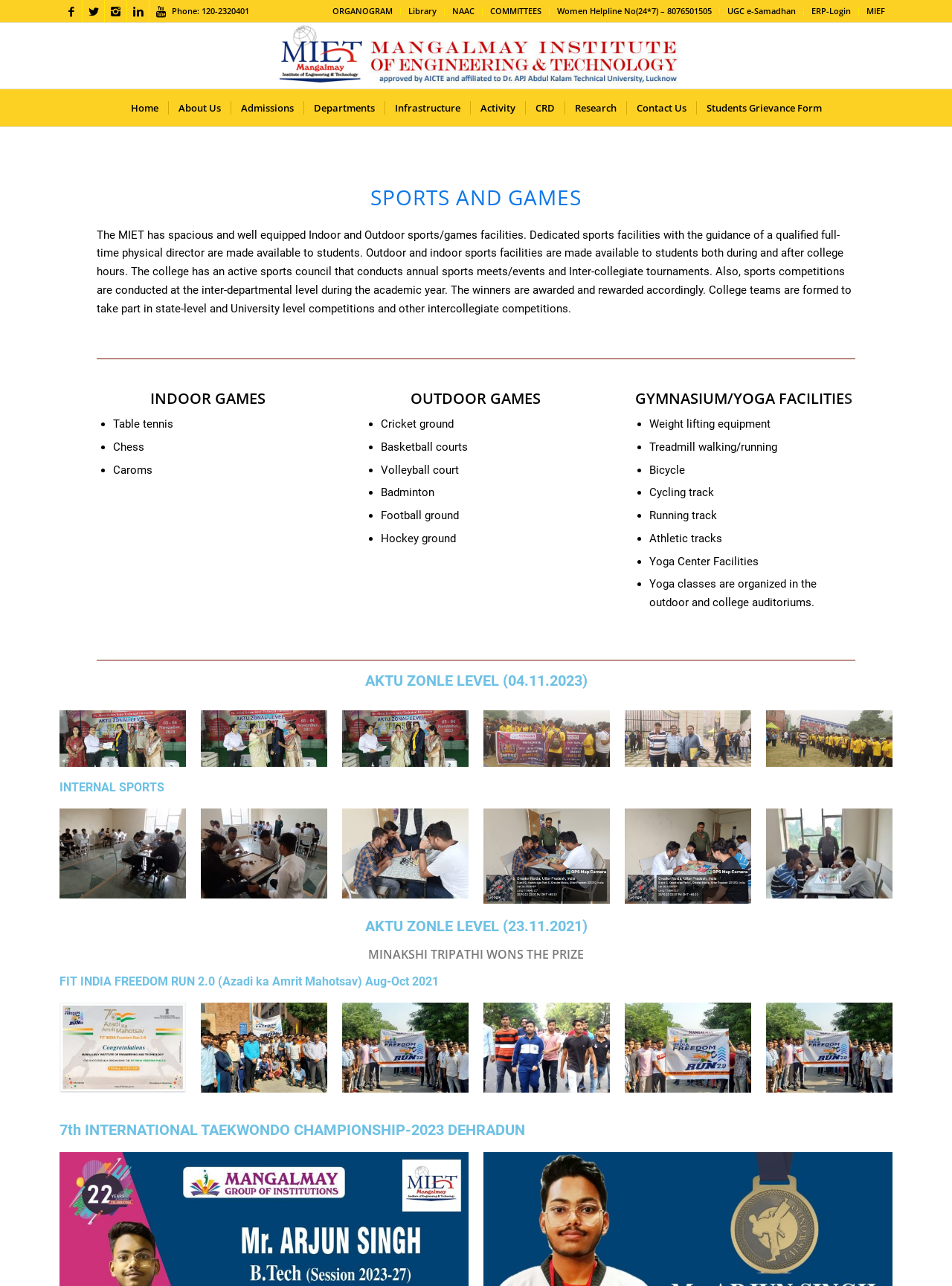What type of facilities are available in MIET?
Give a one-word or short phrase answer based on the image.

Sports and games